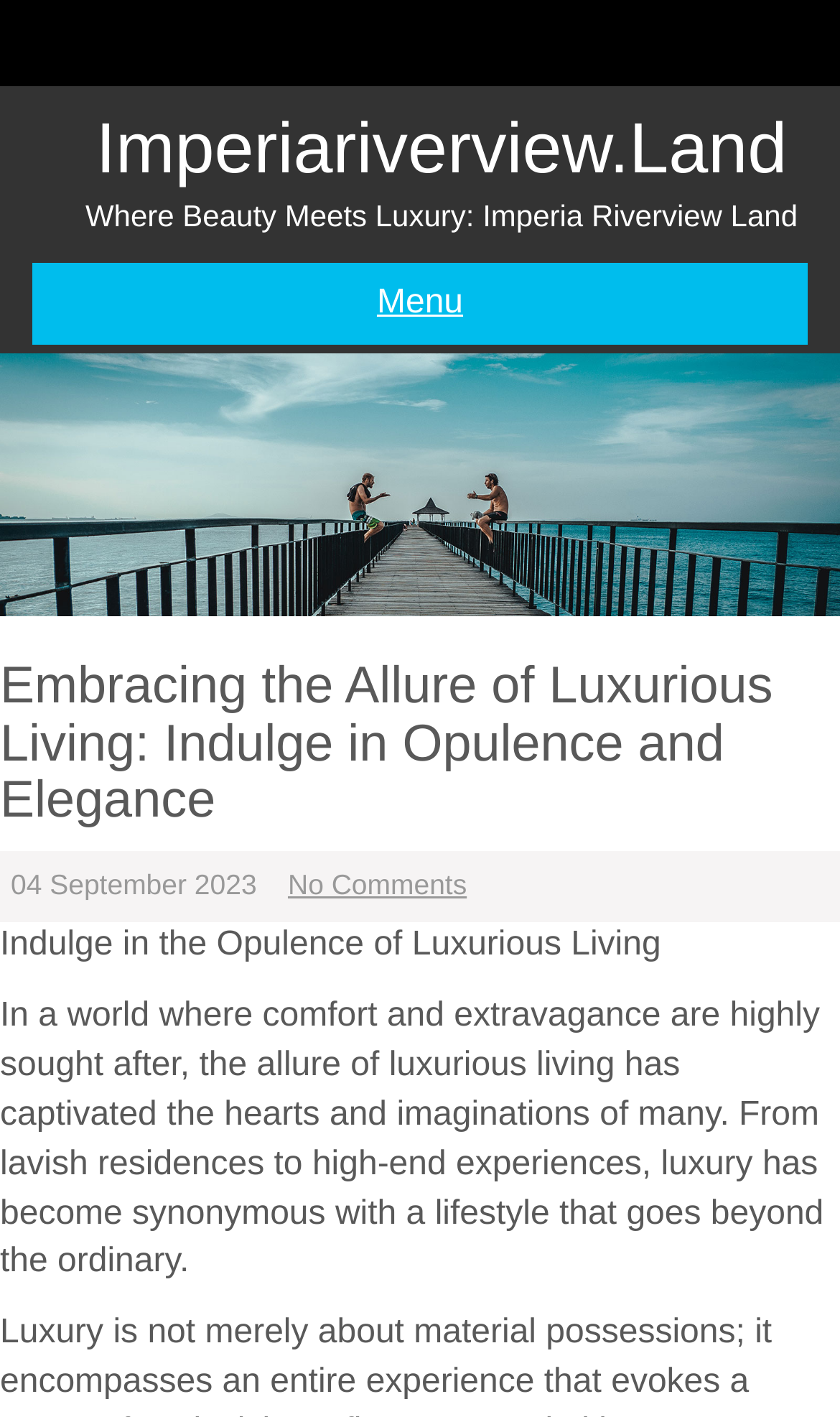Answer in one word or a short phrase: 
What is the name of the website?

Imperiariverview.Land